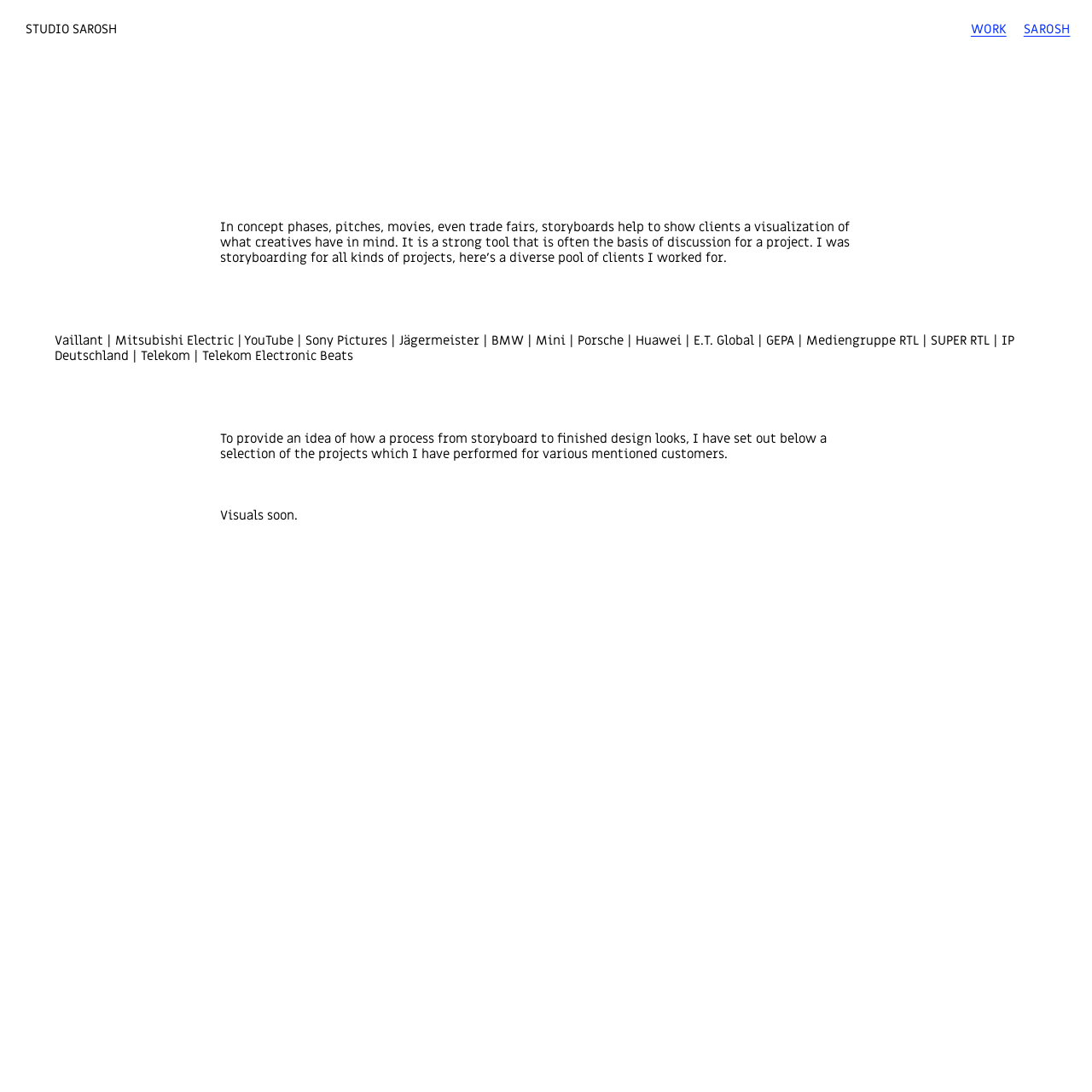Can you give a comprehensive explanation to the question given the content of the image?
What is the name of the studio?

The name of the studio can be found in the top-left corner of the webpage, where it is written as a link 'STUDIO SAROSH'.